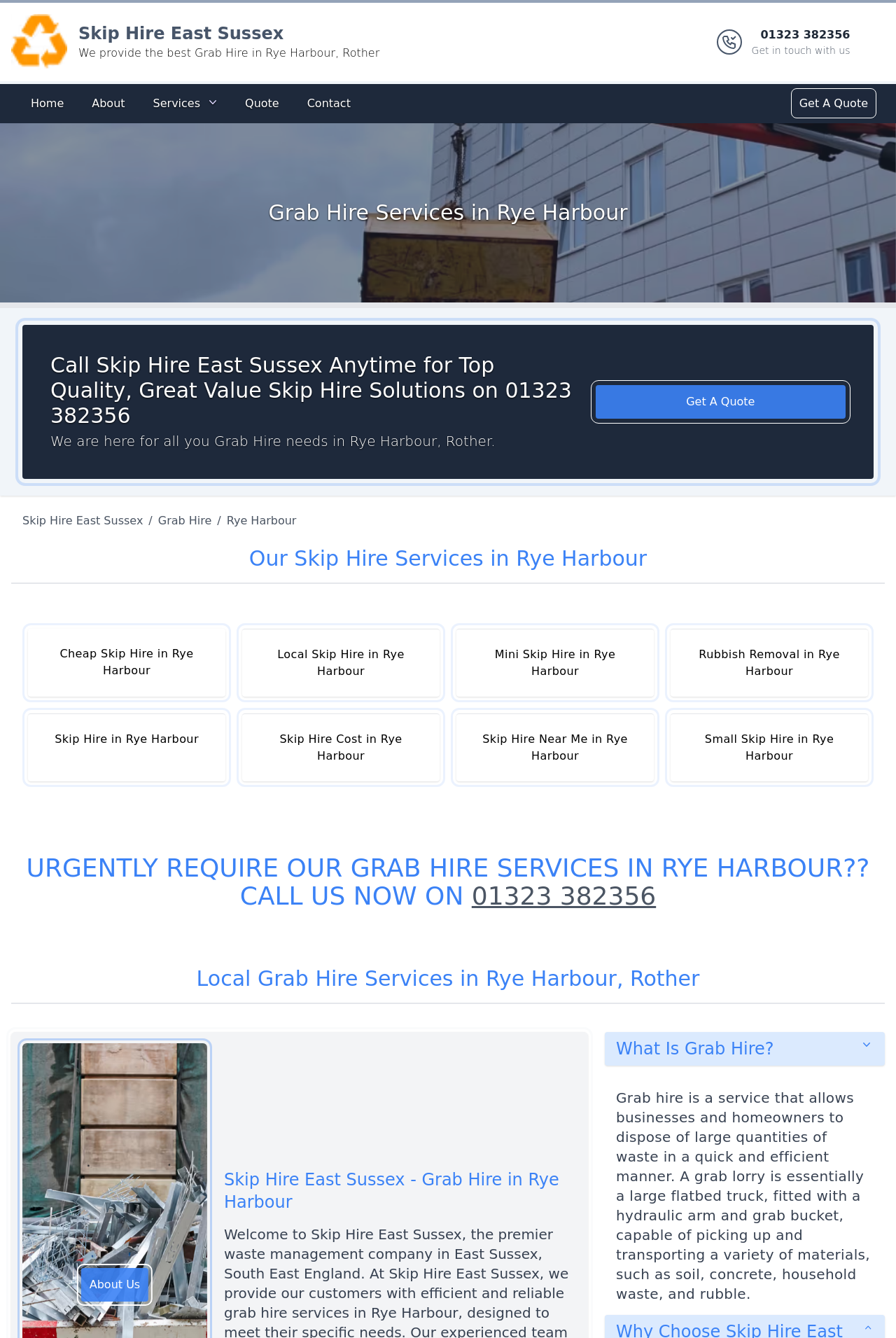Determine the bounding box coordinates of the target area to click to execute the following instruction: "Learn more about what Grab Hire is."

[0.675, 0.771, 0.988, 0.796]